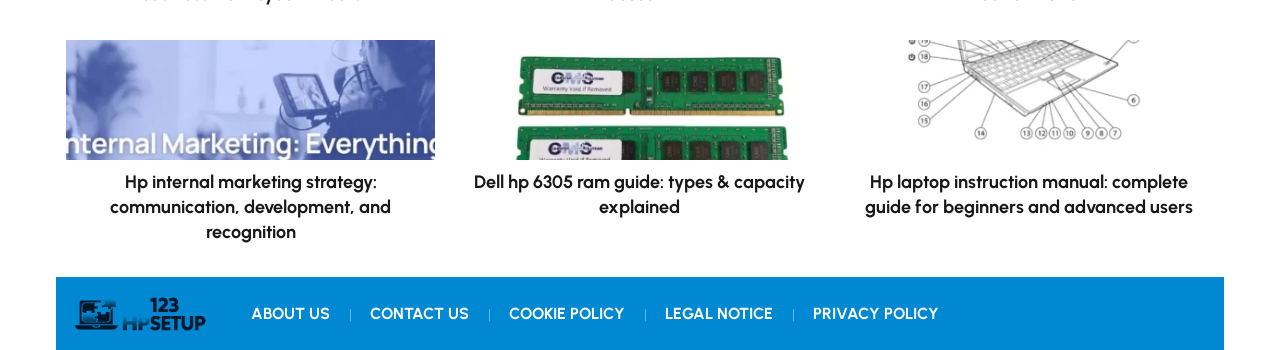Point out the bounding box coordinates of the section to click in order to follow this instruction: "Read the guide about Dell HP 6305 ram".

[0.356, 0.113, 0.644, 0.629]